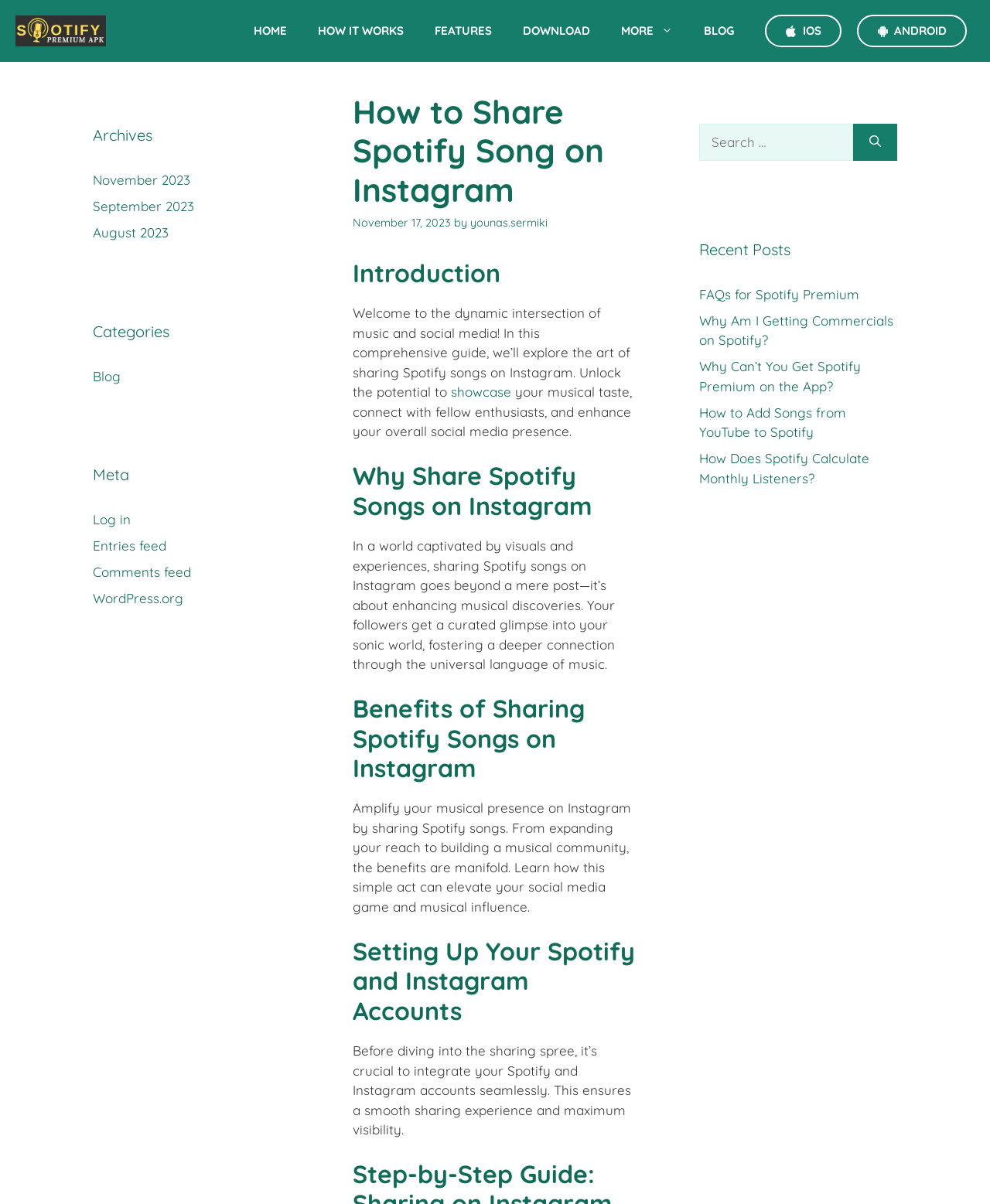Please determine the headline of the webpage and provide its content.

How to Share Spotify Song on Instagram